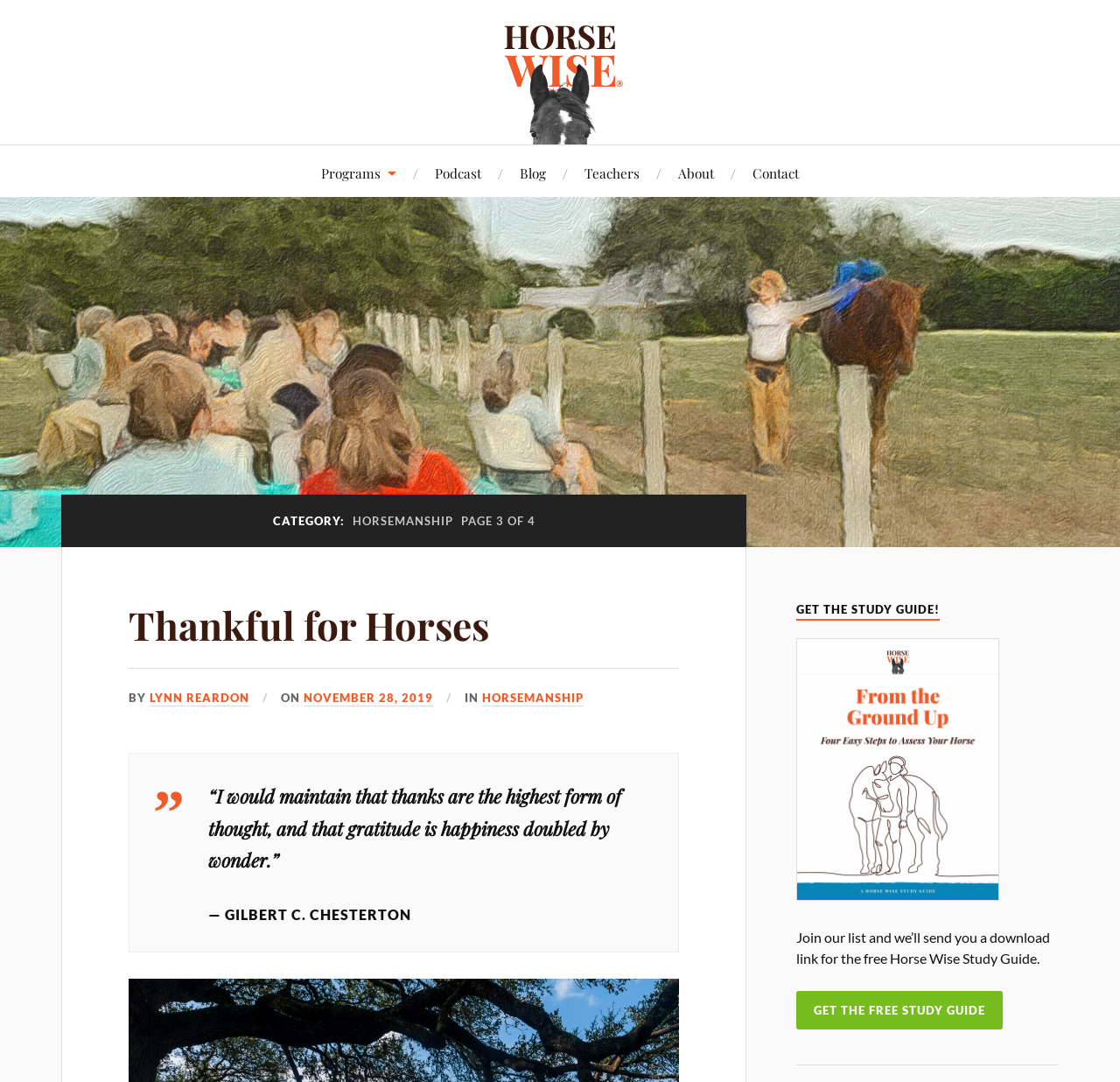Locate and extract the text of the main heading on the webpage.

CATEGORY: HORSEMANSHIP PAGE 3 OF 4